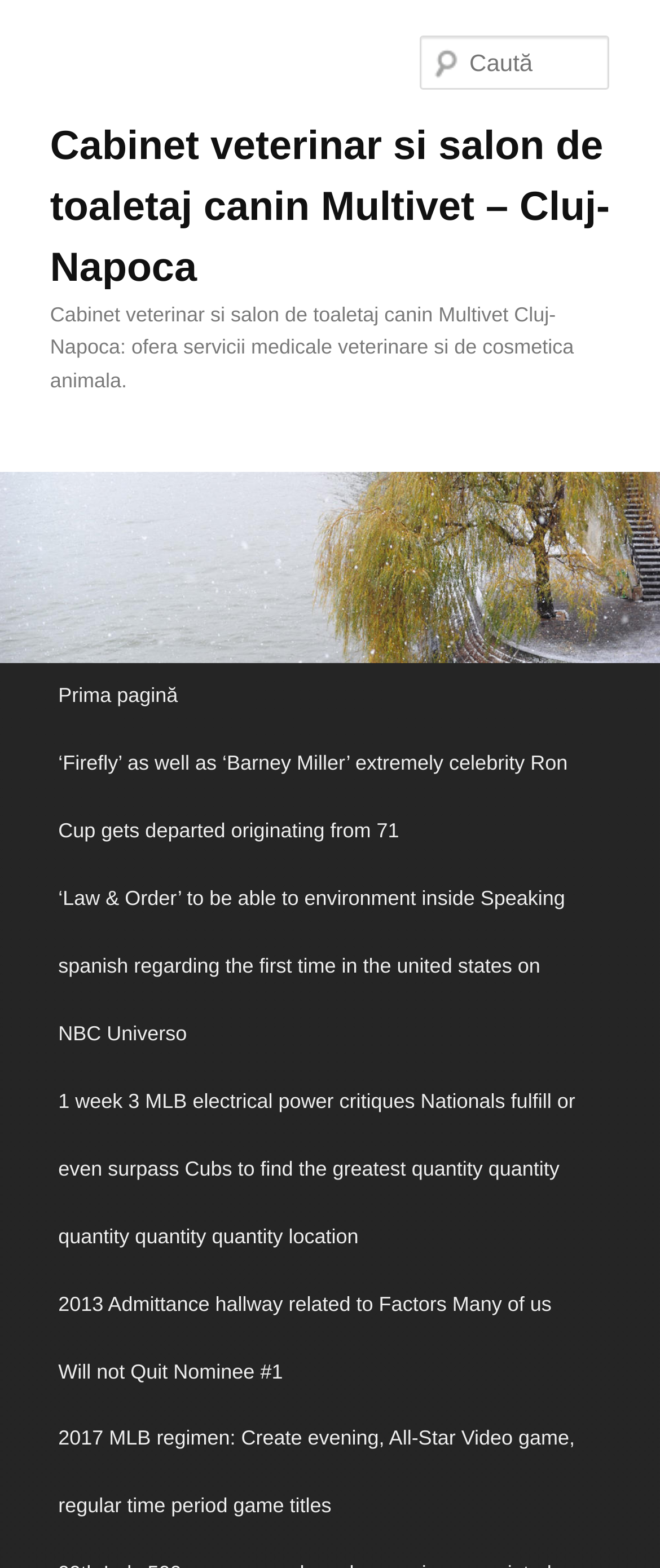Produce a meticulous description of the webpage.

The webpage appears to be a news or blog website with a mix of sports and entertainment content. At the top, there is a heading that reads "Cabinet veterinar si salon de toaletaj canin Multivet – Cluj-Napoca", which is also a clickable link. Below this heading, there is a subheading that provides more information about the cabinet's services.

On the top-right side, there is a search box with a placeholder text "Caută", which means "Search" in Romanian. Next to the search box, there is a main menu heading "Meniul principal" with links to jump to the main content and secondary content.

The main content area is filled with a list of news articles or blog posts, each represented by a link with a descriptive title. The articles seem to be a mix of sports news, entertainment news, and other topics. The titles of the articles include "‘Firefly’ as well as ‘Barney Miller’ extremely celebrity Ron Cup gets departed originating from 71", "‘Law & Order’ to be able to environment inside Speaking spanish regarding the first time in the united states on NBC Universo", and "1 week 3 MLB electrical power critiques Nationals fulfill or even surpass Cubs to find the greatest quantity quantity quantity quantity quantity location", among others.

There are a total of 5 news article links, each positioned below the previous one, taking up most of the webpage's content area. At the very bottom, there is a link to the first page, which suggests that this webpage is part of a larger website with multiple pages.